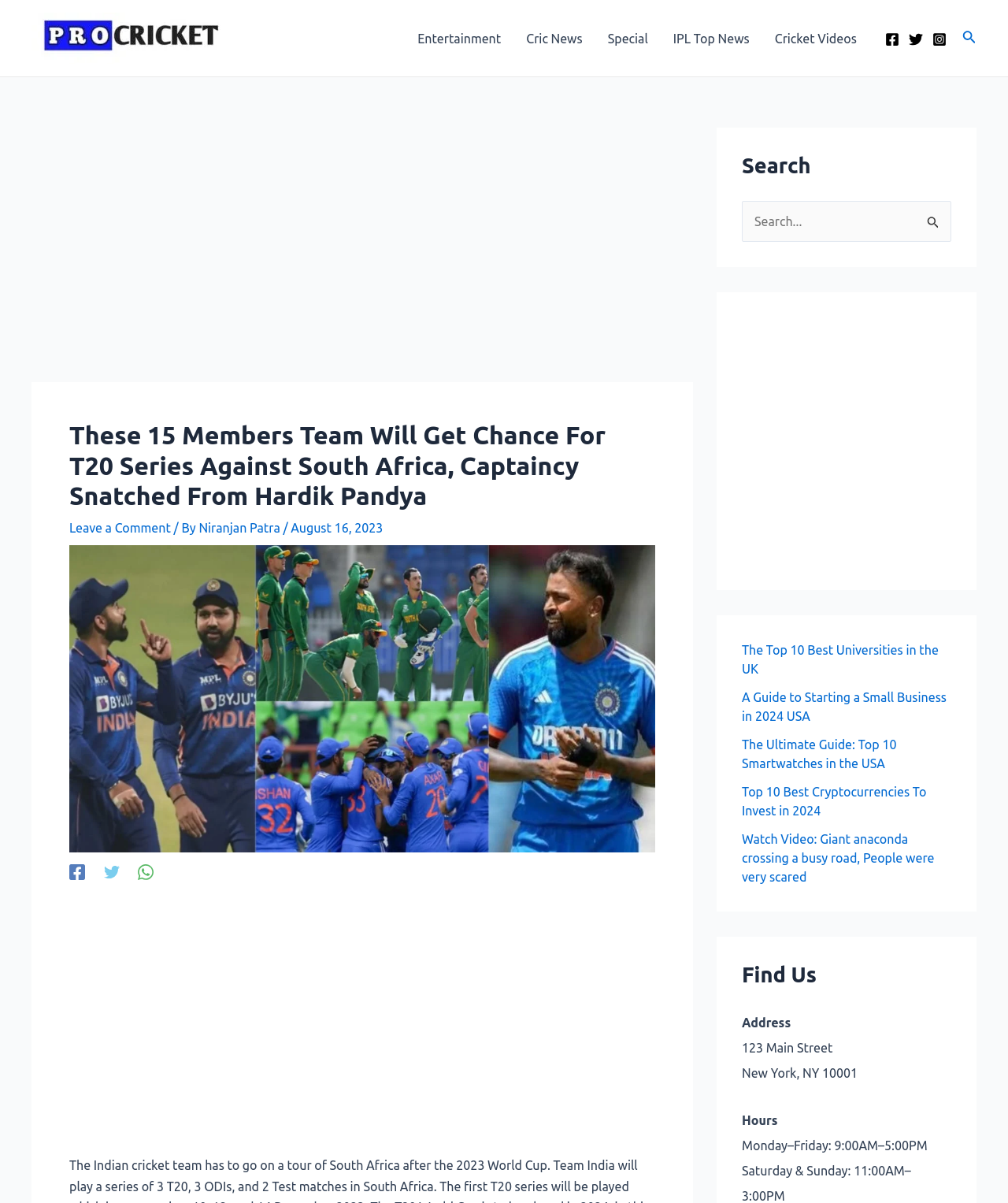Use one word or a short phrase to answer the question provided: 
What is the position of the search icon?

Top right